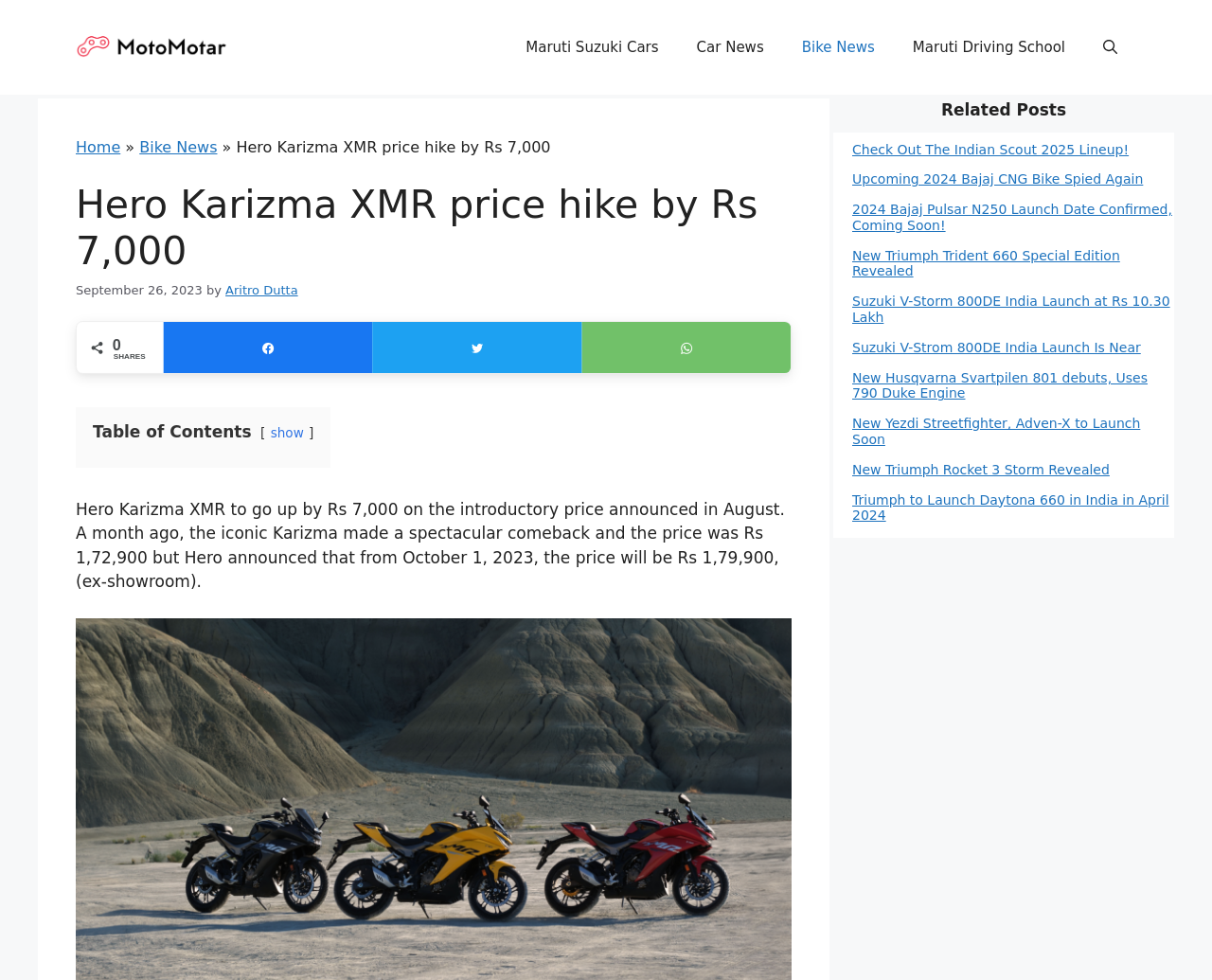Review the image closely and give a comprehensive answer to the question: What can be done with the links 'k Share', 'N Tweet', and 'T WhatsApp'?

The links 'k Share', 'N Tweet', and 'T WhatsApp' are social media sharing links that allow users to share the article on various platforms such as Facebook, Twitter, and WhatsApp.